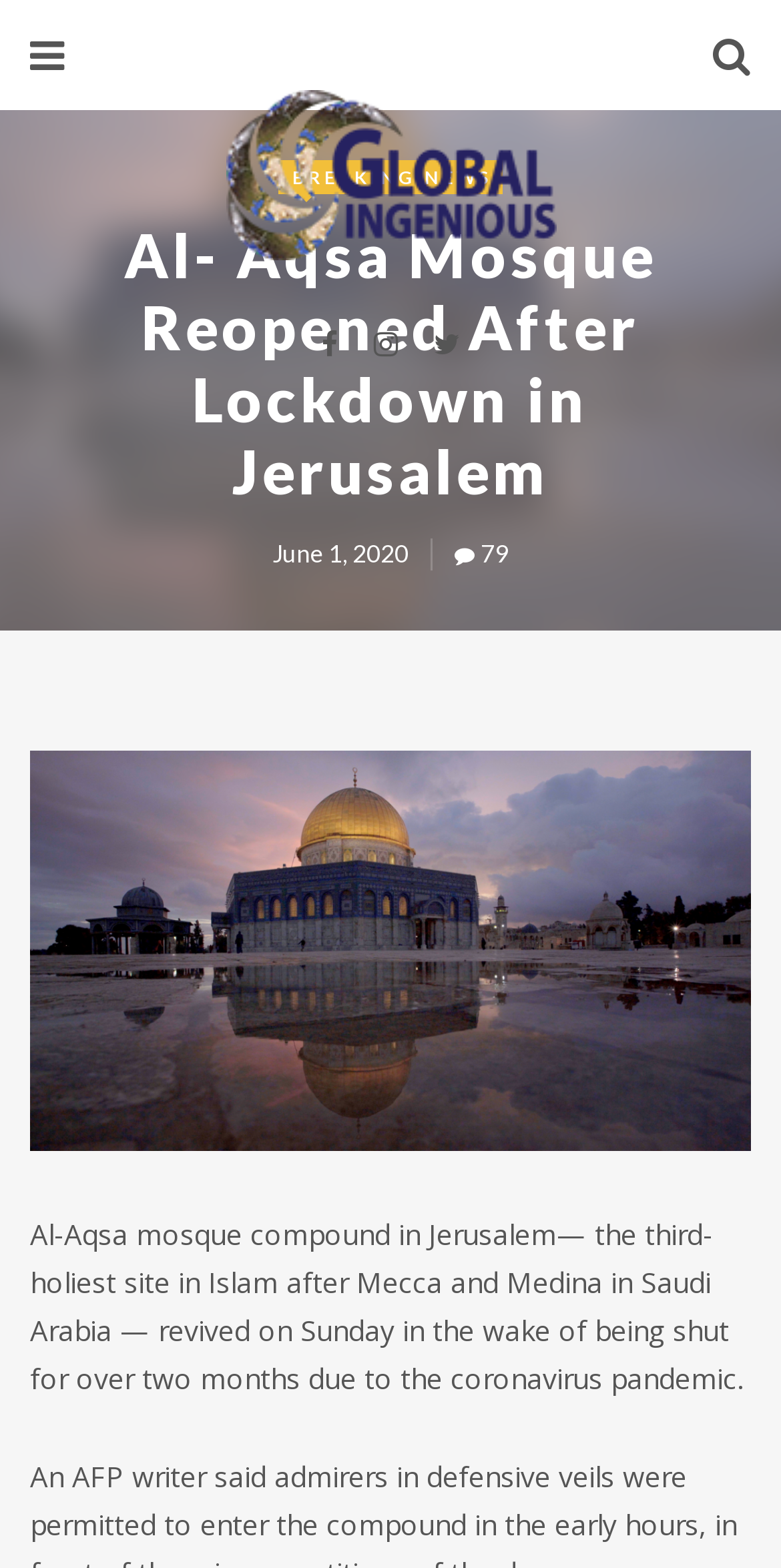Using details from the image, please answer the following question comprehensively:
What is the number mentioned in the article?

I found the number '79' in the StaticText element with bounding box coordinates [0.615, 0.343, 0.651, 0.363] which is located next to the date.